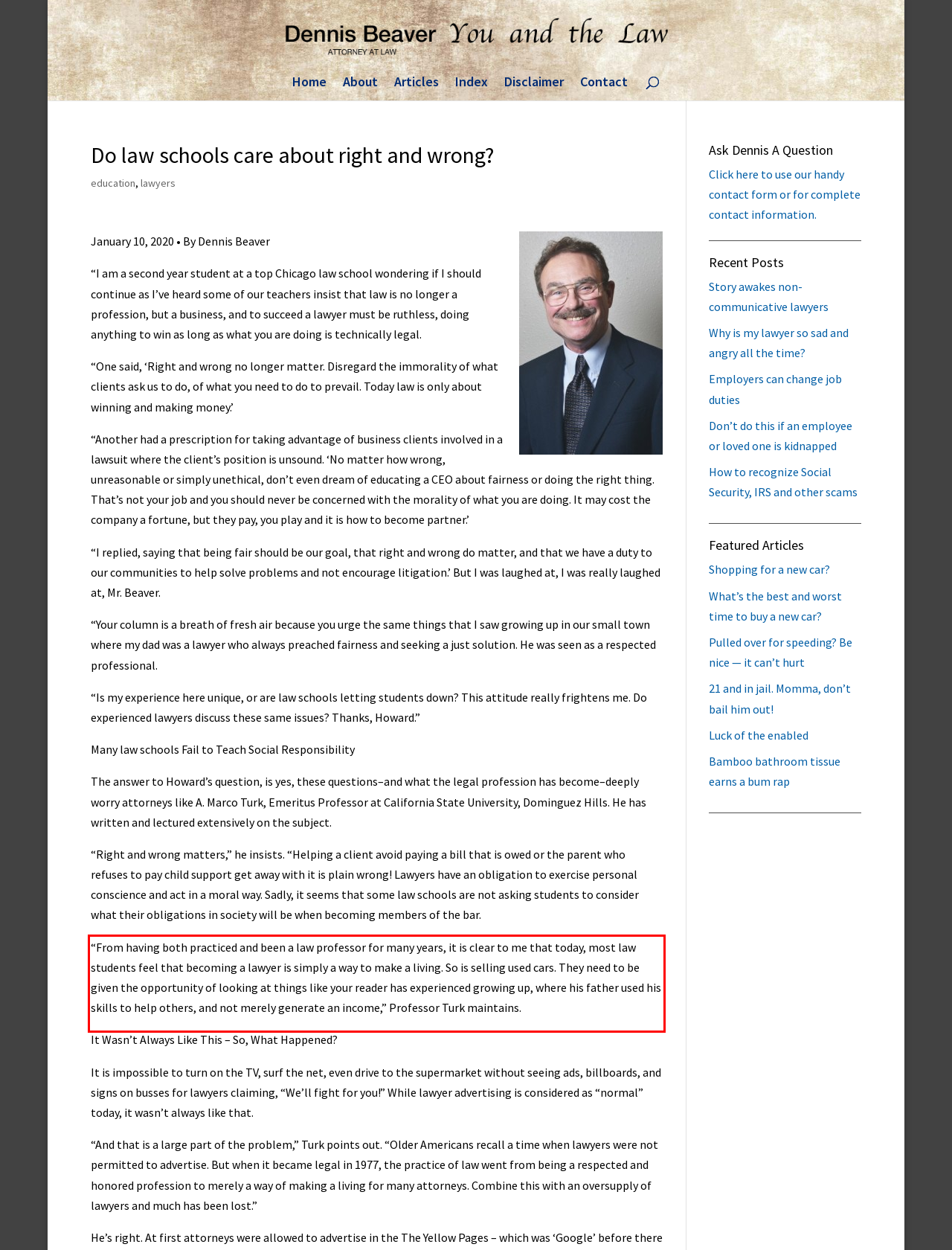Analyze the screenshot of the webpage and extract the text from the UI element that is inside the red bounding box.

“From having both practiced and been a law professor for many years, it is clear to me that today, most law students feel that becoming a lawyer is simply a way to make a living. So is selling used cars. They need to be given the opportunity of looking at things like your reader has experienced growing up, where his father used his skills to help others, and not merely generate an income,” Professor Turk maintains.